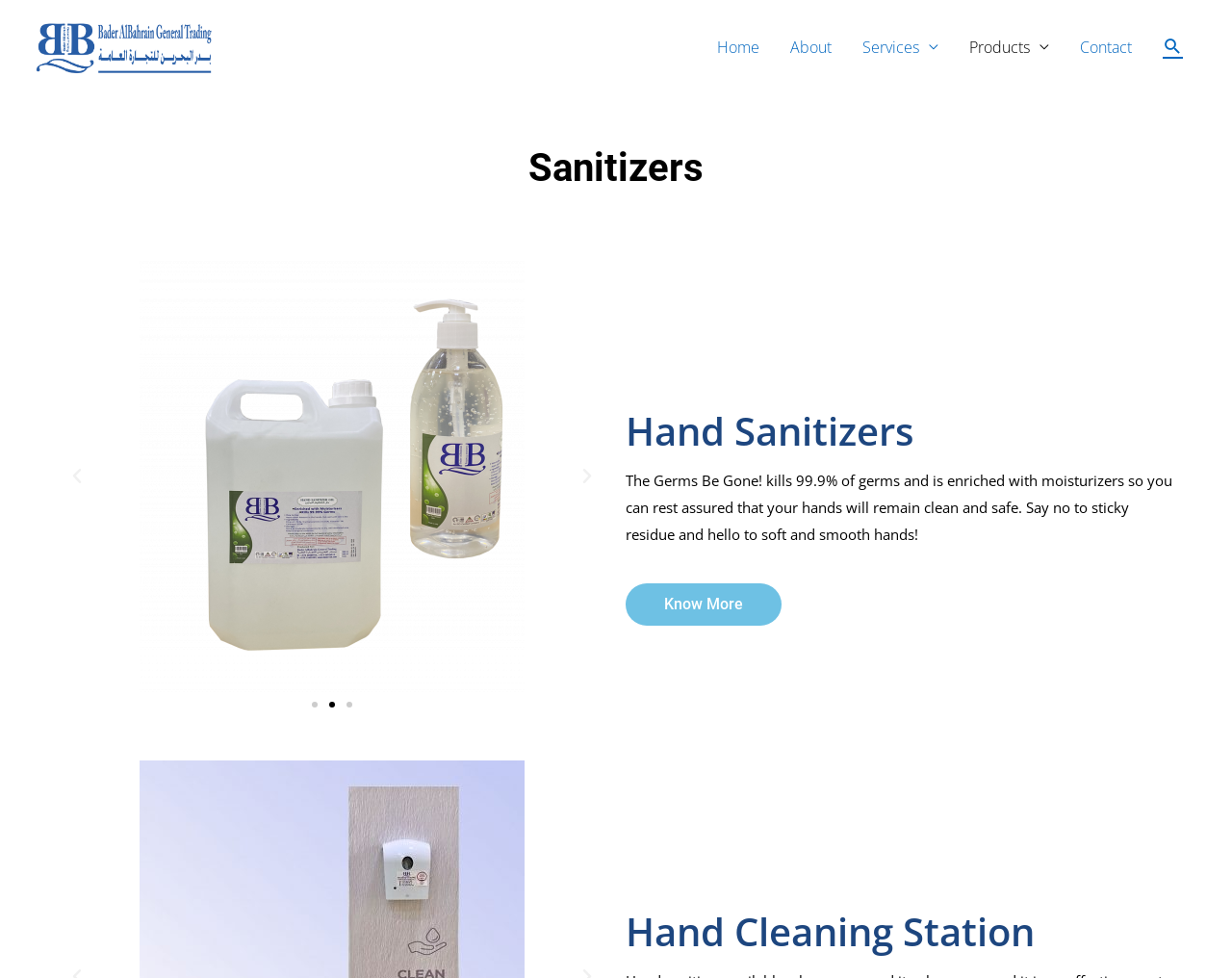Answer this question in one word or a short phrase: How many slides are there in the carousel?

3